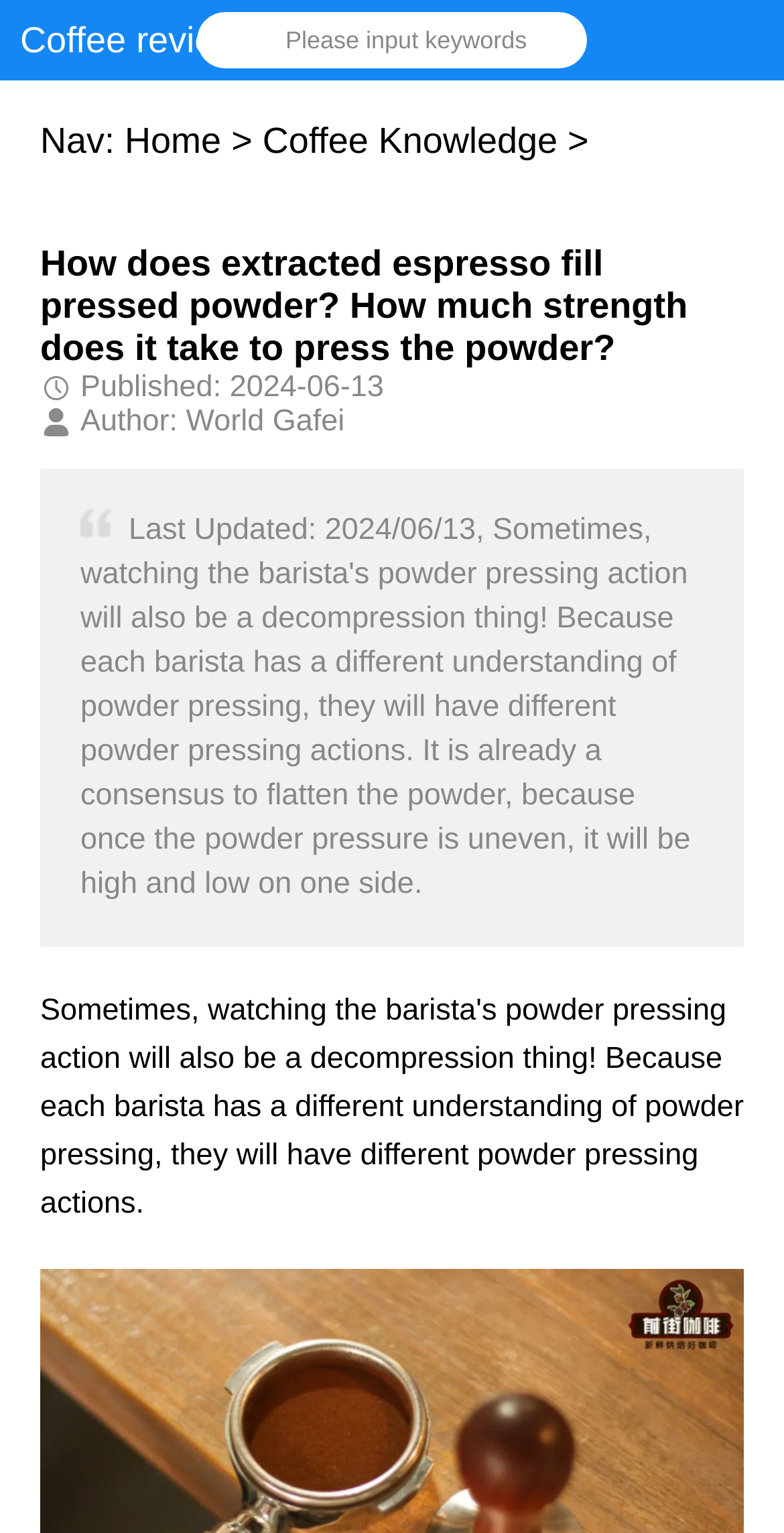Provide the bounding box coordinates of the HTML element this sentence describes: "Coffee Knowledge". The bounding box coordinates consist of four float numbers between 0 and 1, i.e., [left, top, right, bottom].

[0.335, 0.079, 0.711, 0.105]